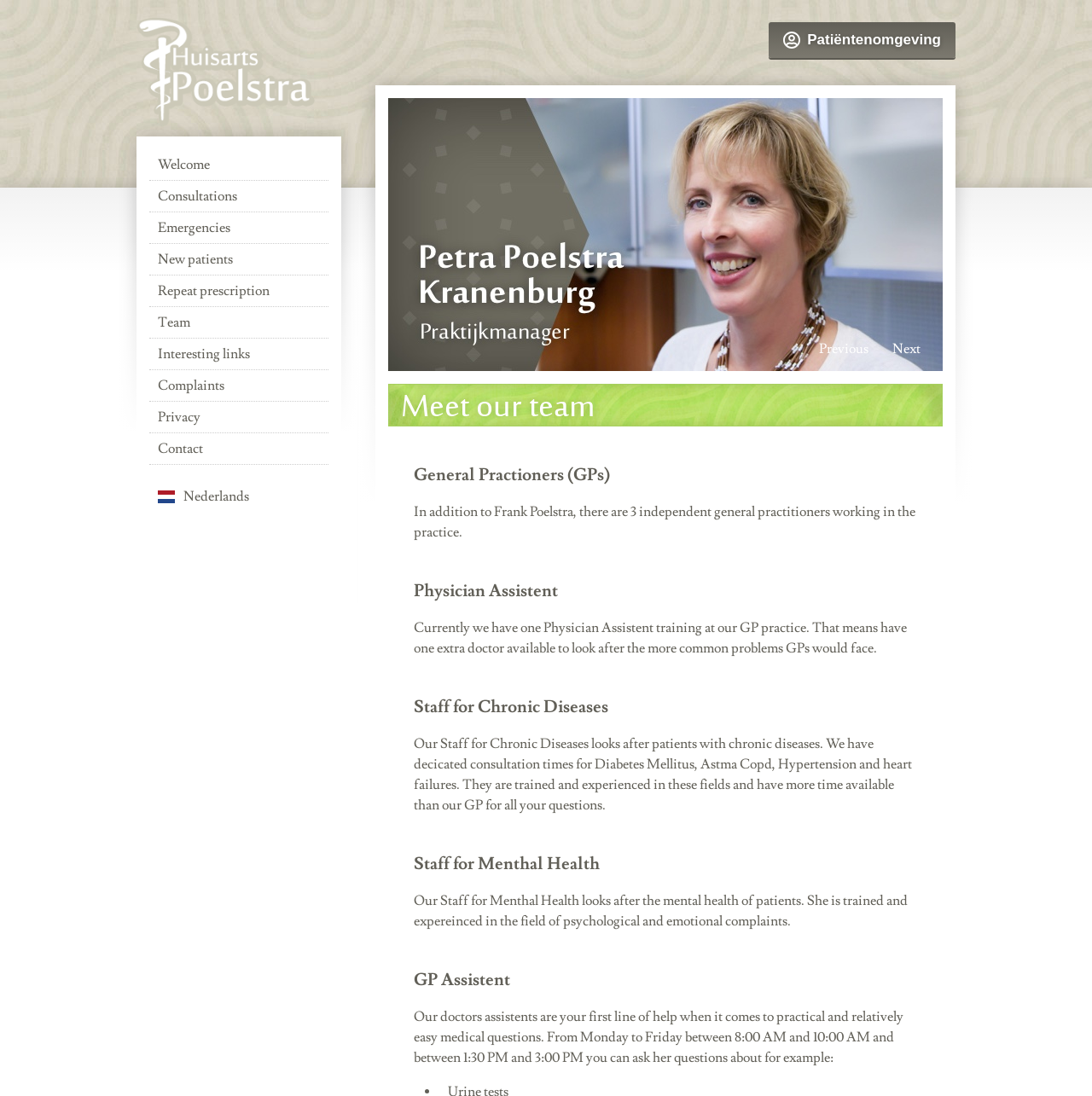Please give a succinct answer using a single word or phrase:
What is the role of the GP Assistent?

First line of help for practical and relatively easy medical questions